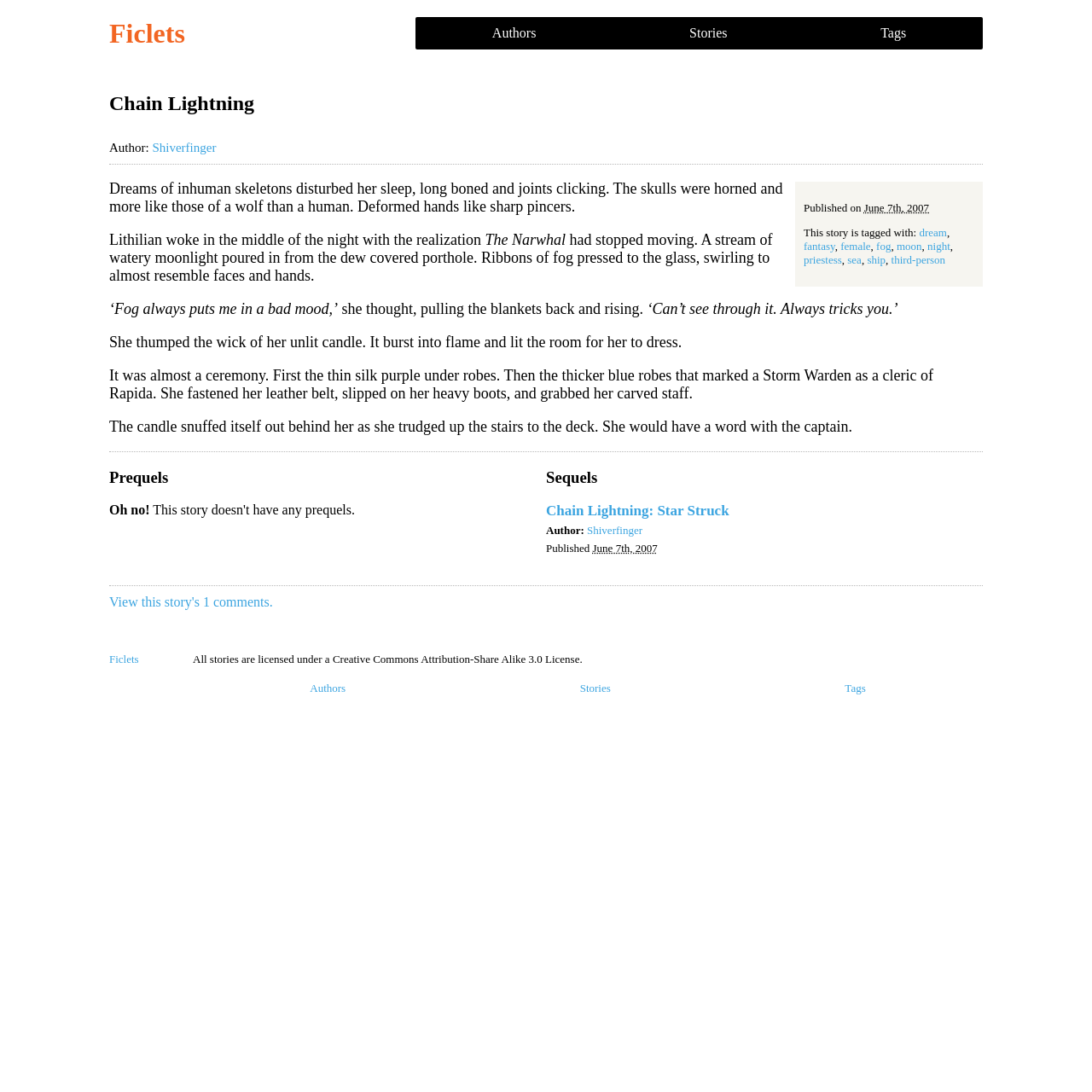Please find the bounding box coordinates of the element that needs to be clicked to perform the following instruction: "View the author's profile". The bounding box coordinates should be four float numbers between 0 and 1, represented as [left, top, right, bottom].

[0.139, 0.129, 0.198, 0.141]